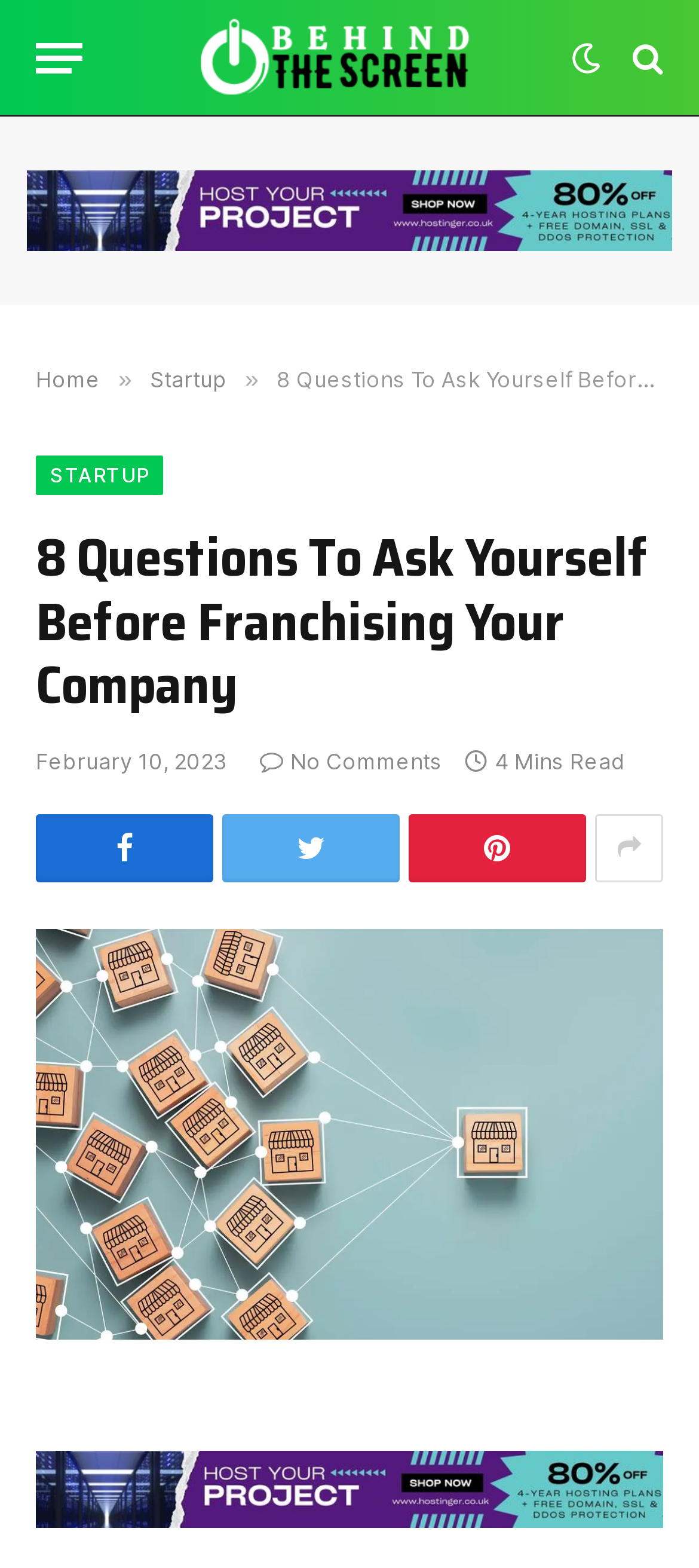Provide the bounding box coordinates of the area you need to click to execute the following instruction: "Click the menu button".

[0.051, 0.011, 0.118, 0.063]